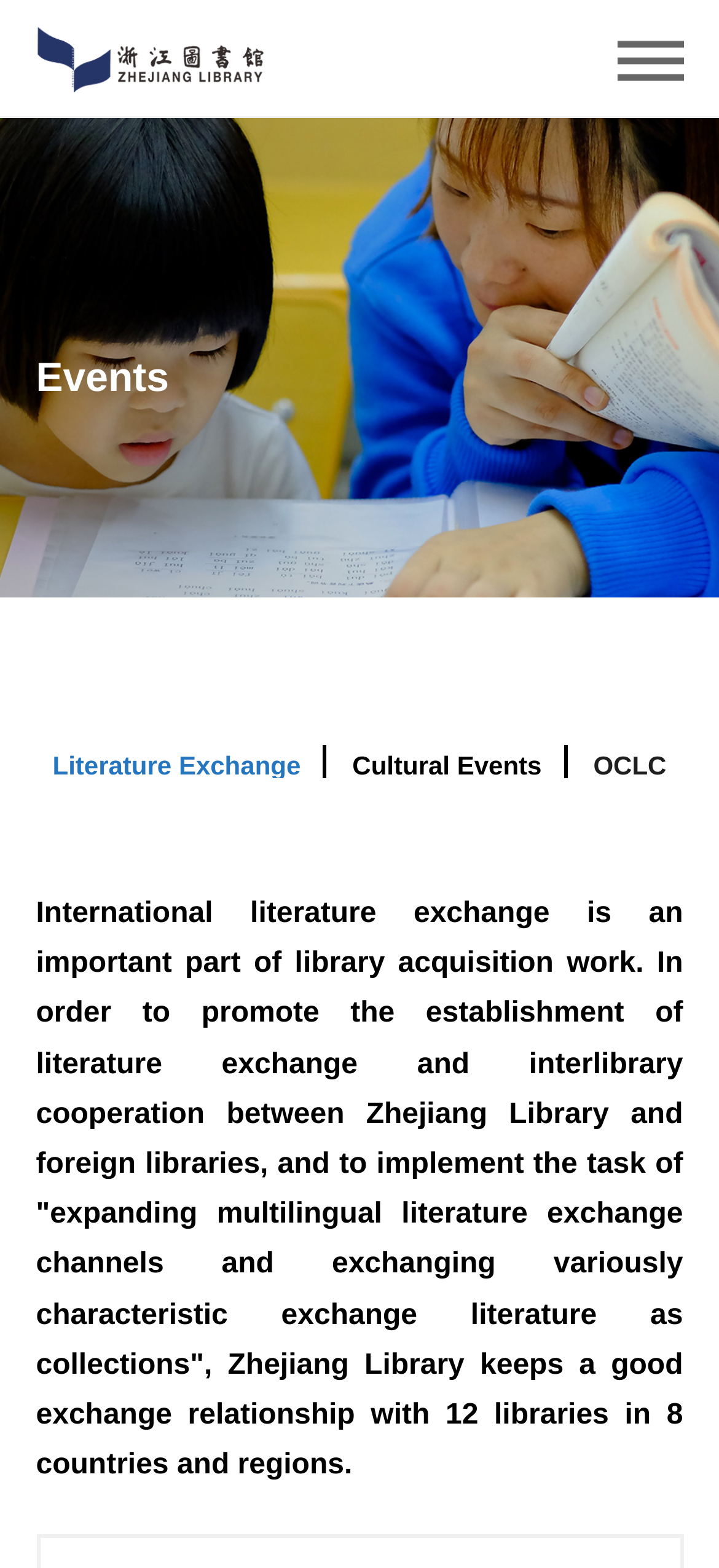Using the provided element description "OCLC", determine the bounding box coordinates of the UI element.

[0.825, 0.48, 0.927, 0.496]